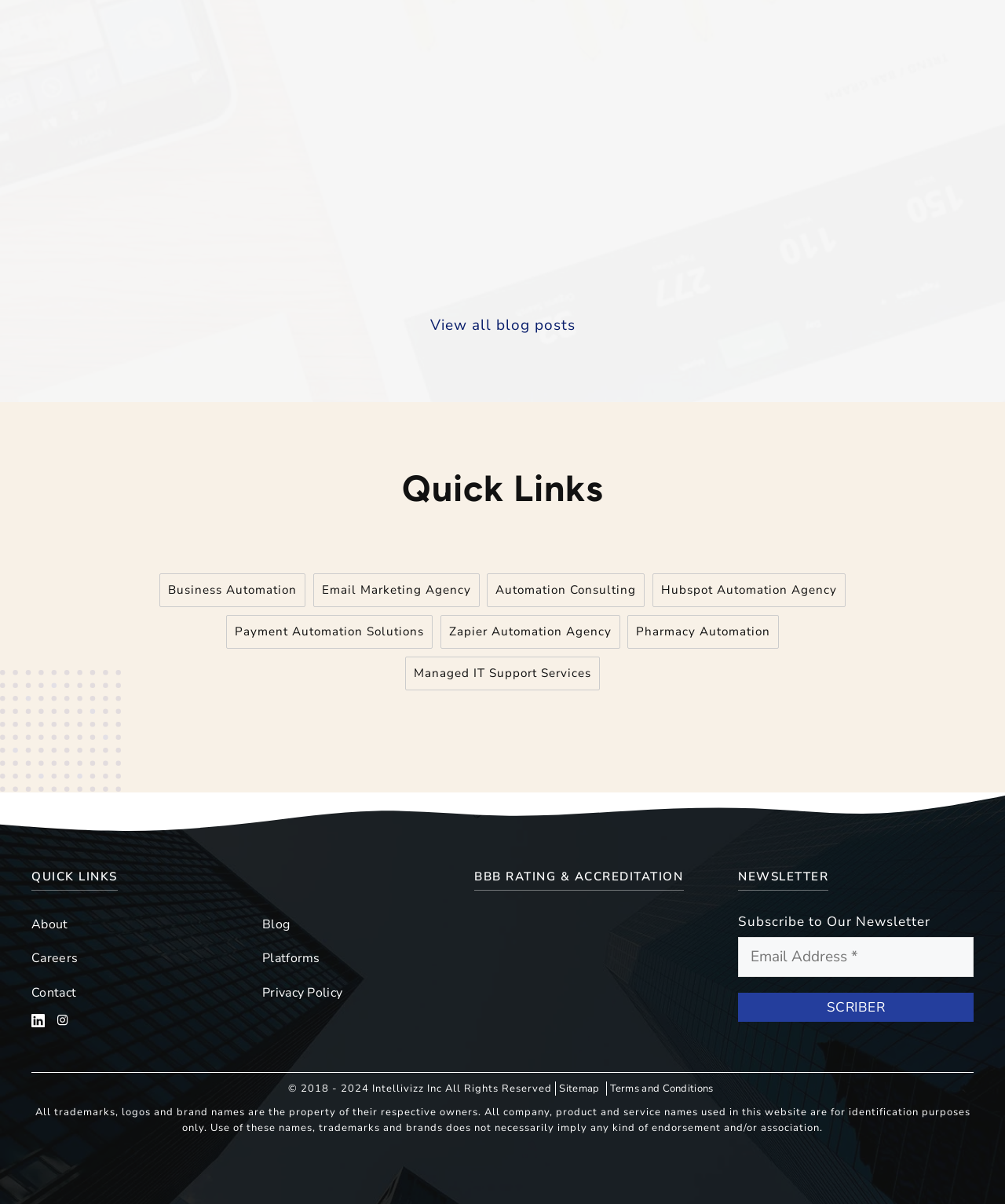Provide the bounding box coordinates of the area you need to click to execute the following instruction: "Call the company phone number".

None